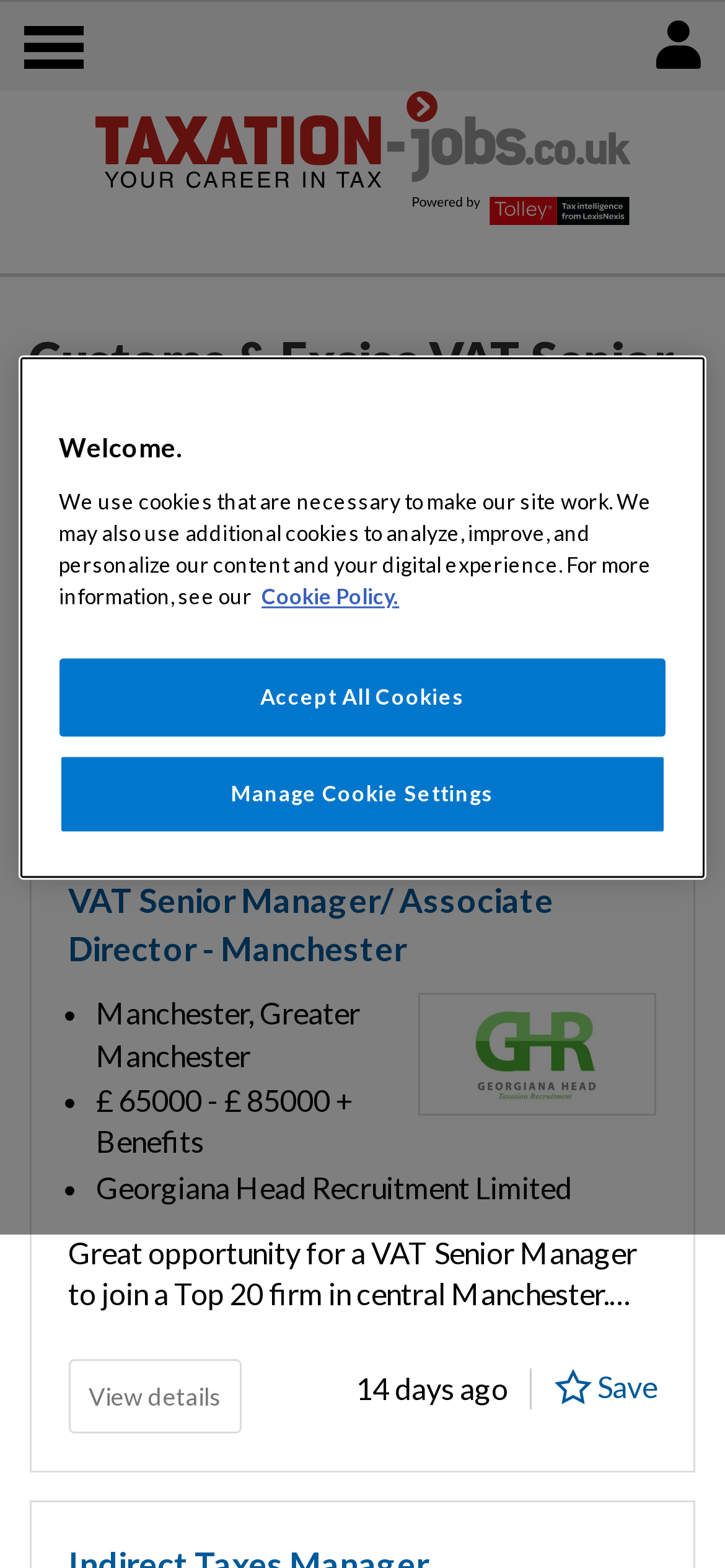Locate the bounding box coordinates of the element that needs to be clicked to carry out the instruction: "Search for jobs". The coordinates should be given as four float numbers ranging from 0 to 1, i.e., [left, top, right, bottom].

[0.068, 0.439, 0.932, 0.492]